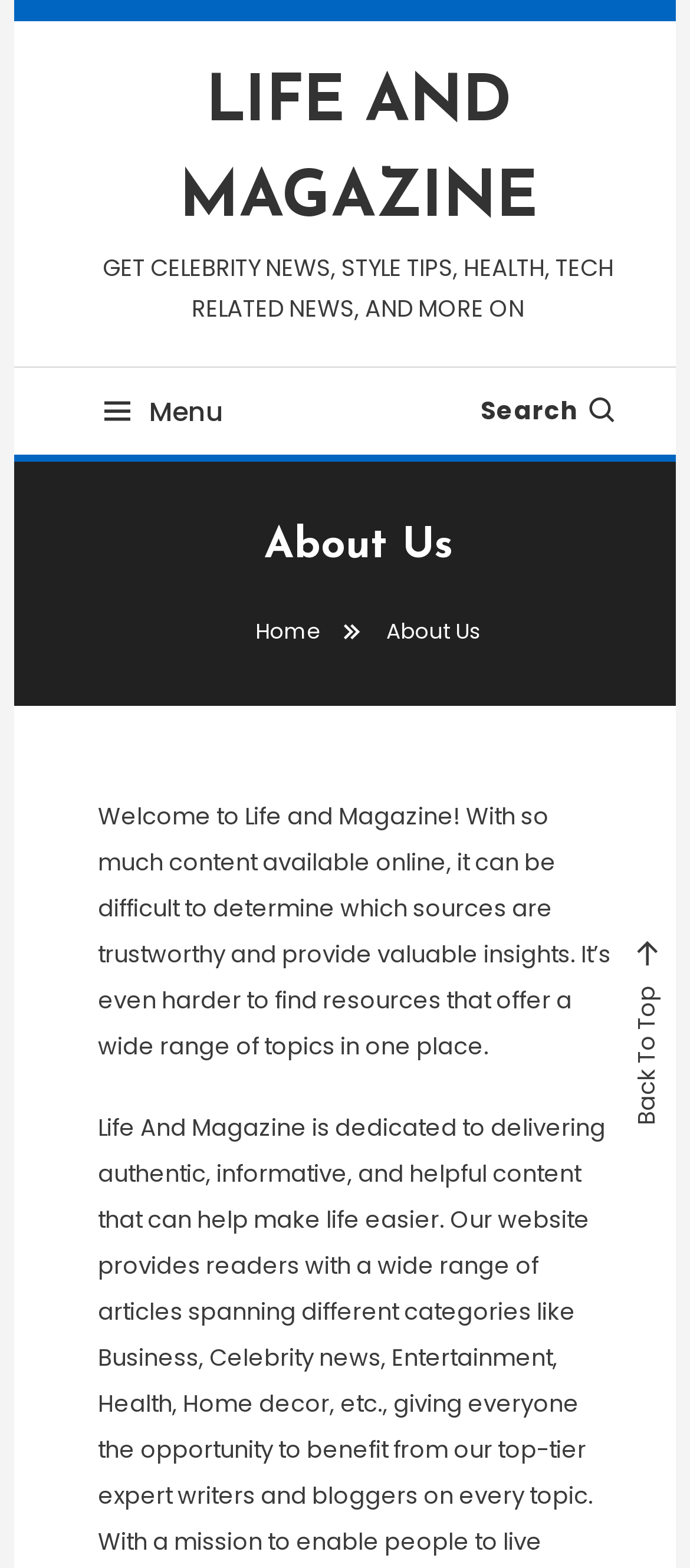Provide the bounding box coordinates, formatted as (top-left x, top-left y, bottom-right x, bottom-right y), with all values being floating point numbers between 0 and 1. Identify the bounding box of the UI element that matches the description: Home

[0.37, 0.393, 0.462, 0.412]